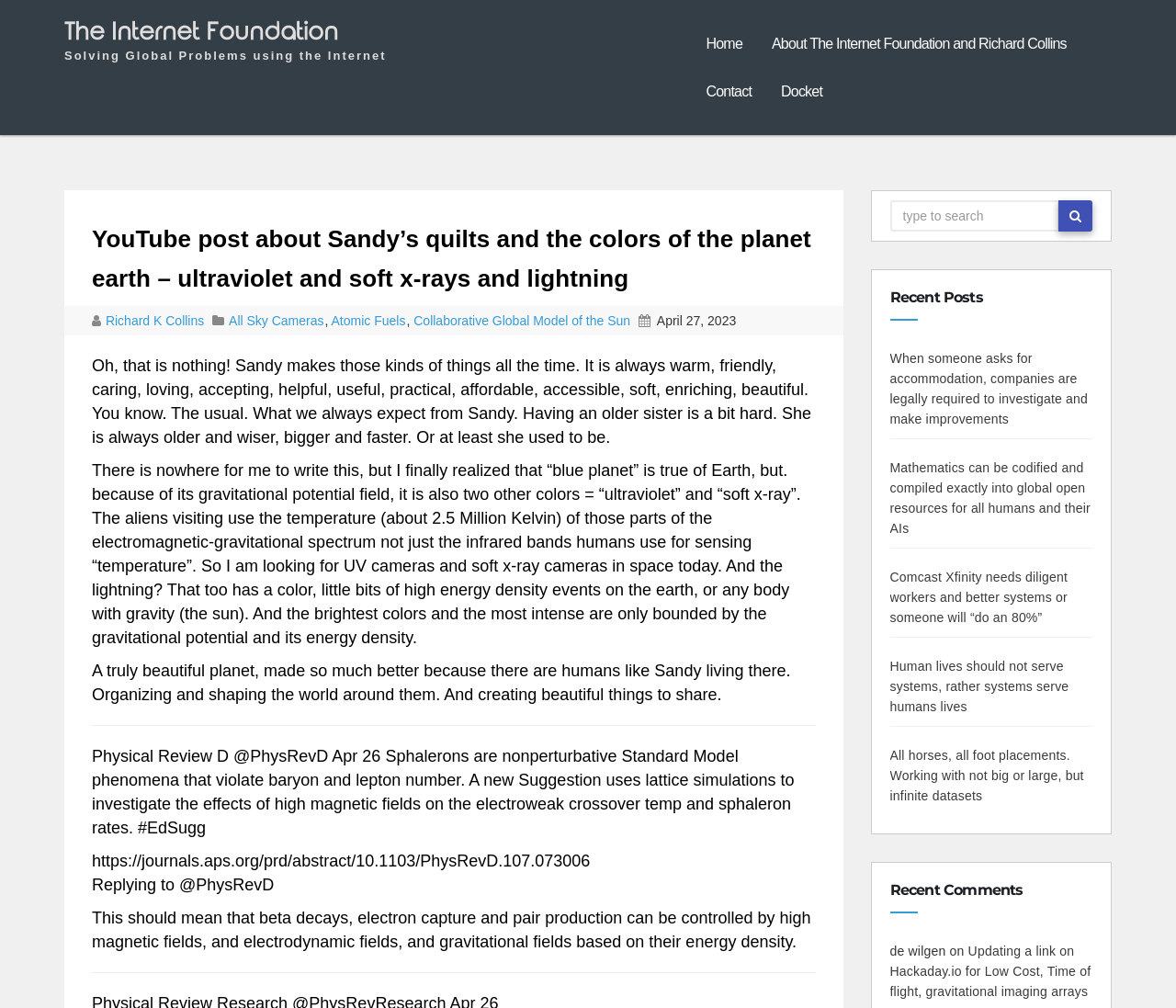What is the primary heading on this webpage?

YouTube post about Sandy’s quilts and the colors of the planet earth – ultraviolet and soft x-rays and lightning